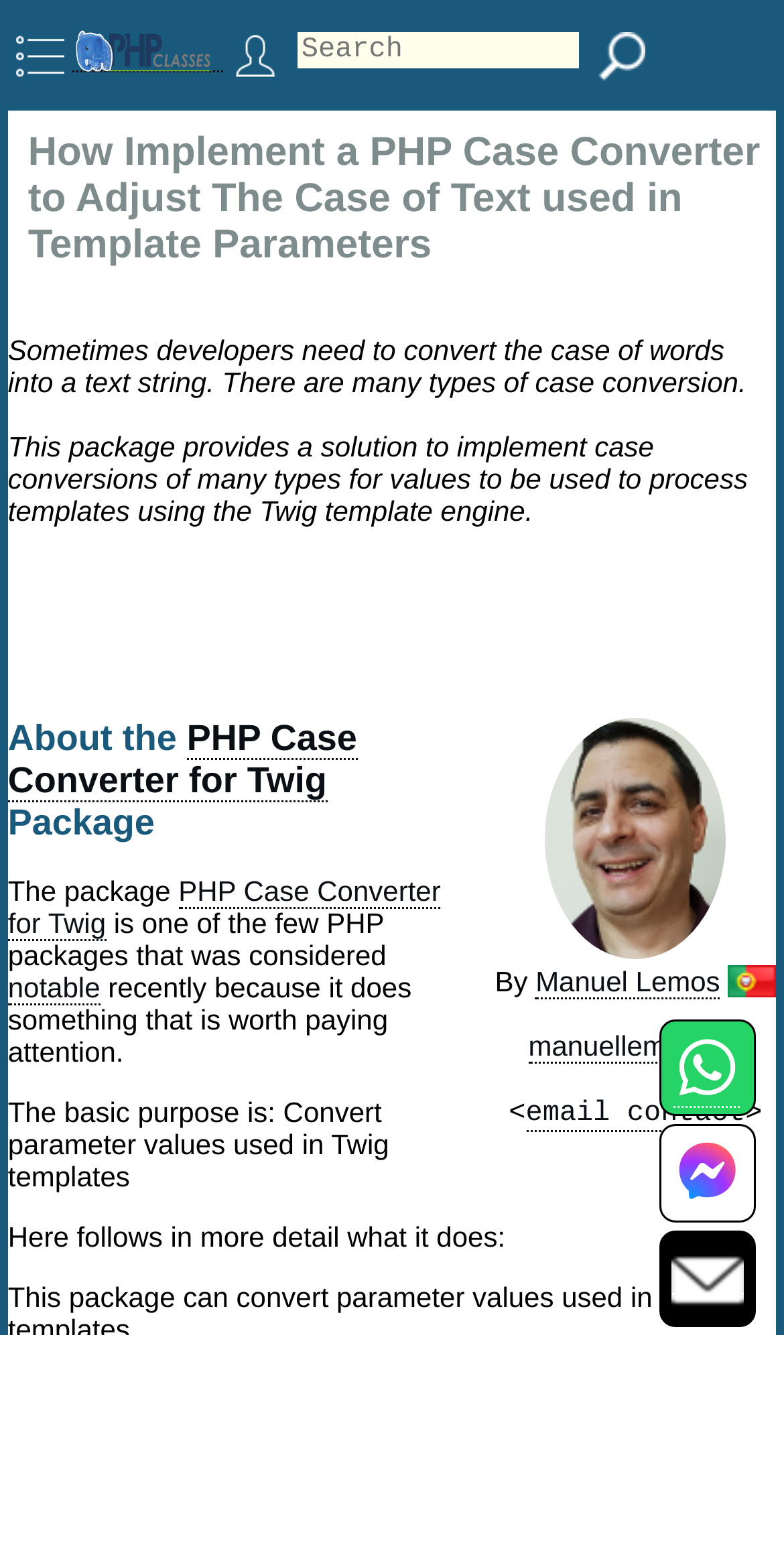Please determine the primary heading and provide its text.

How Implement a PHP Case Converter to Adjust The Case of Text used in Template Parameters